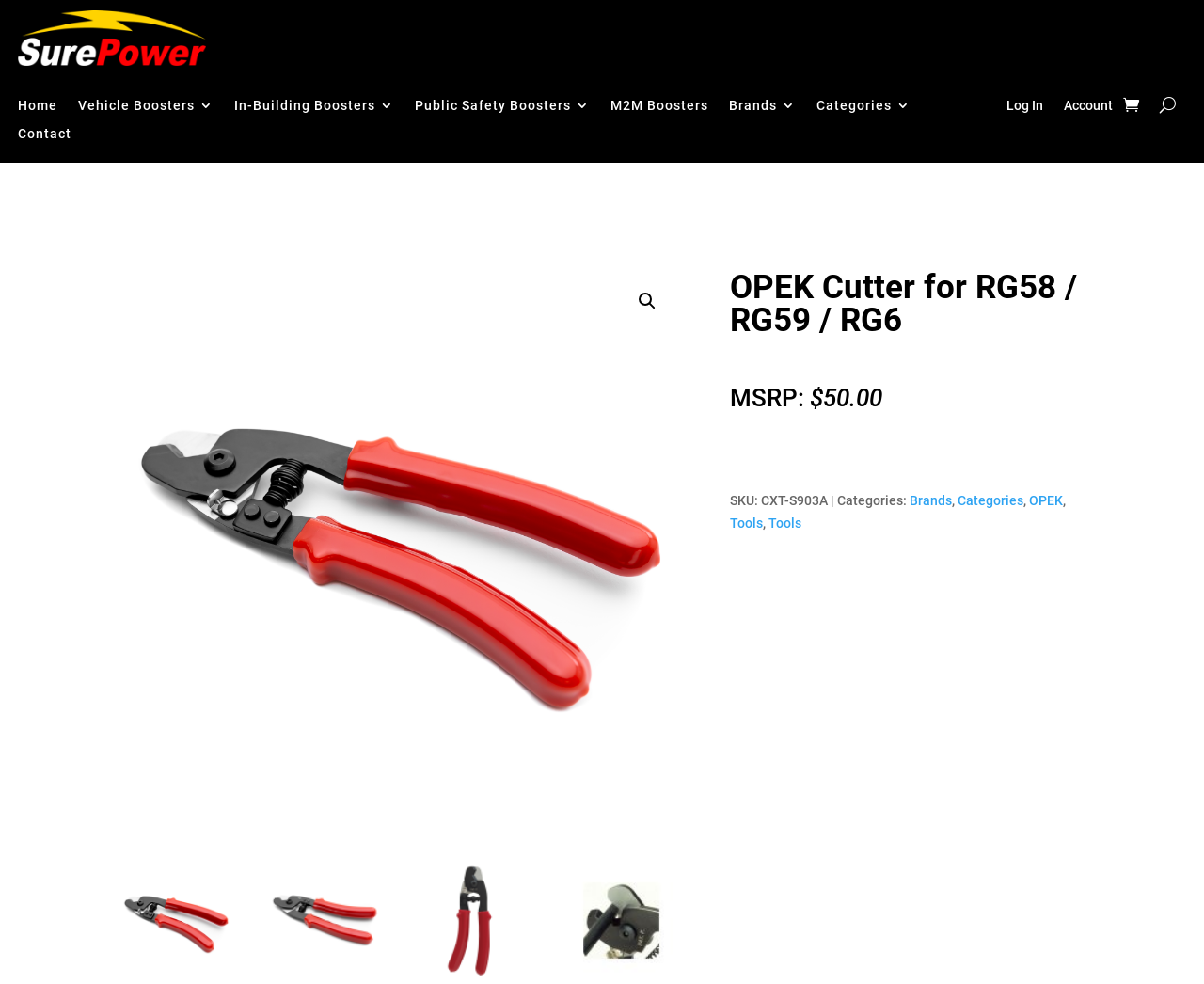Locate the bounding box coordinates of the element that should be clicked to execute the following instruction: "View the OPEK Cutter product details".

[0.606, 0.275, 0.9, 0.342]